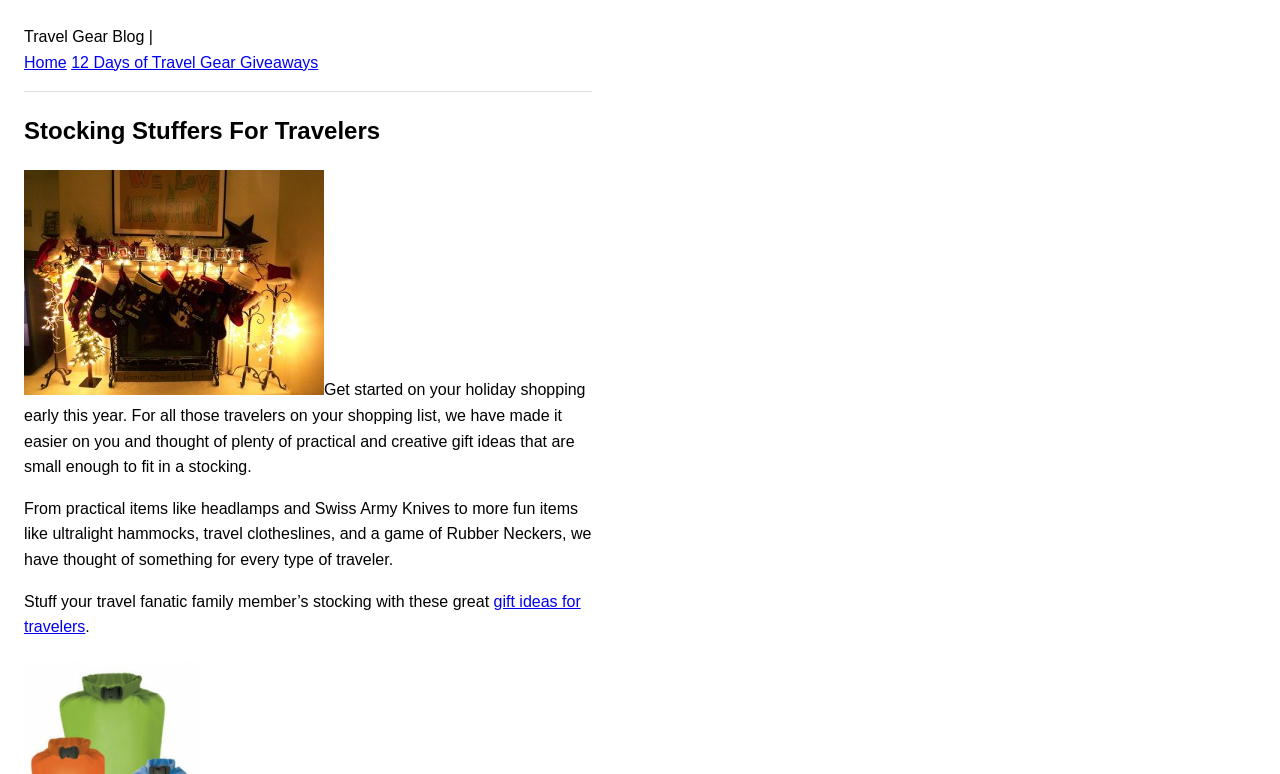What is the tone of the webpage?
Please elaborate on the answer to the question with detailed information.

The tone of the webpage appears to be helpful, as it provides suggestions and ideas for holiday shopping, with a focus on making it easier for users to find gifts for travelers.